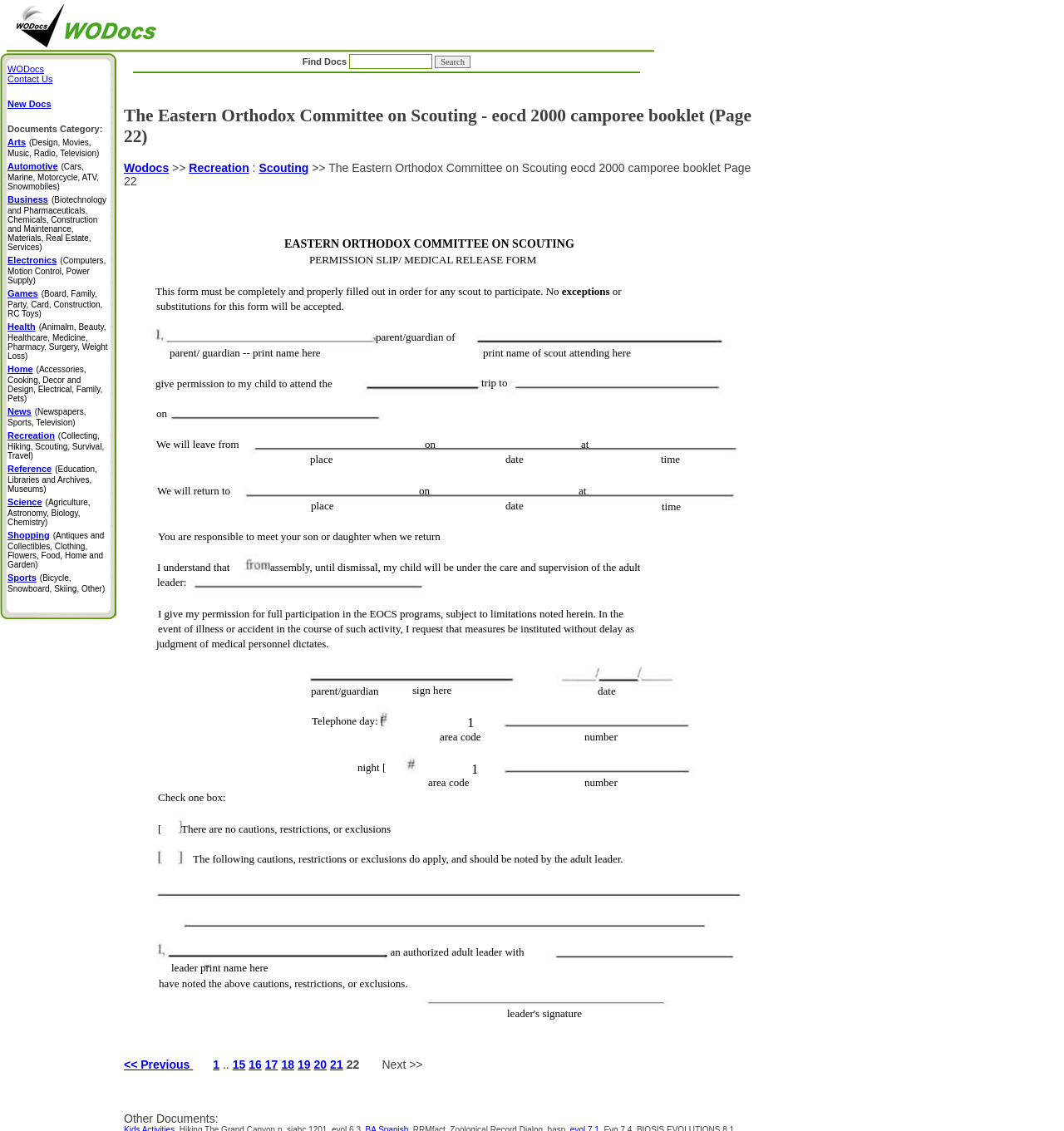How many links are there in the pagination section? Refer to the image and provide a one-word or short phrase answer.

10